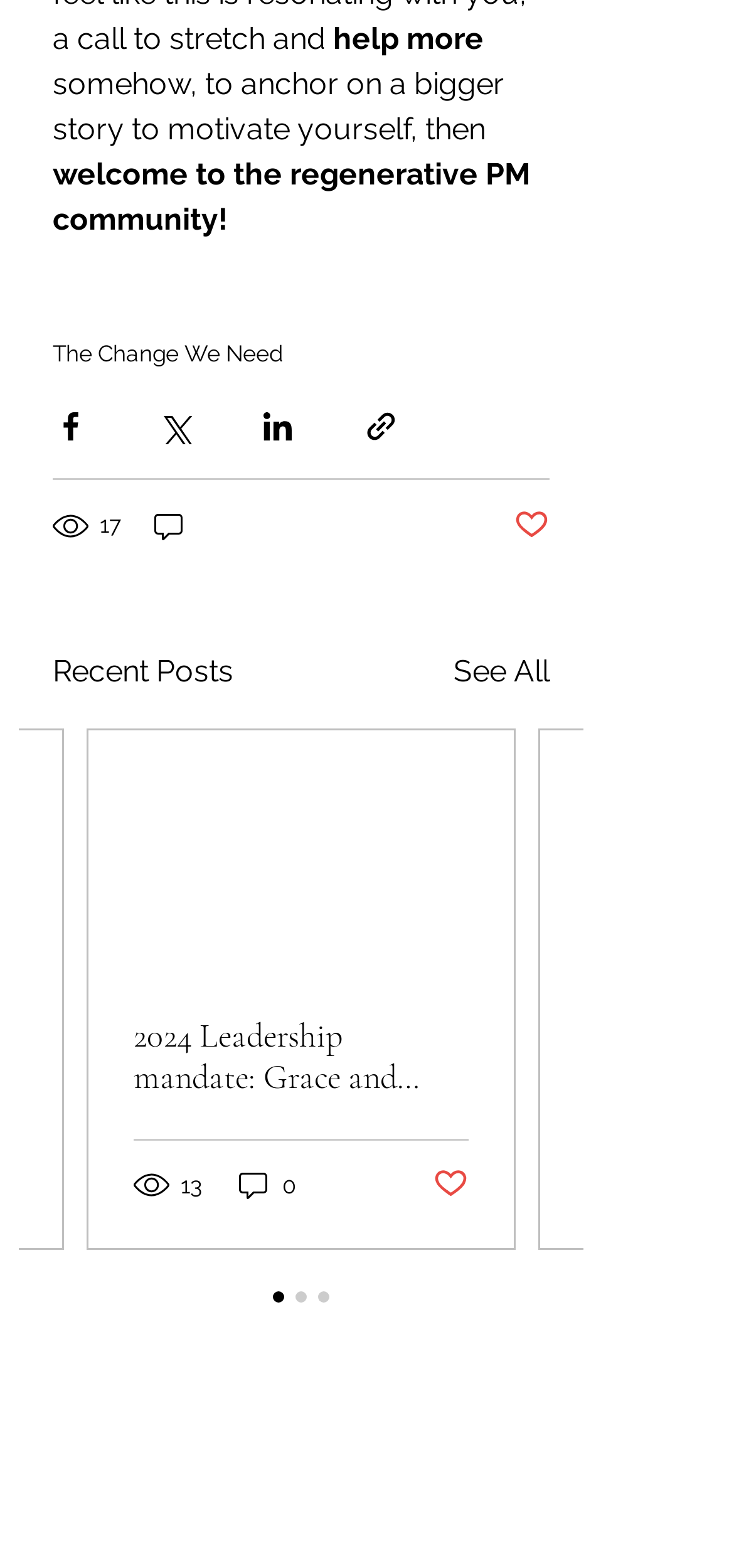Reply to the question with a single word or phrase:
What is the title of the second post?

2024 Leadership mandate: Grace and Space